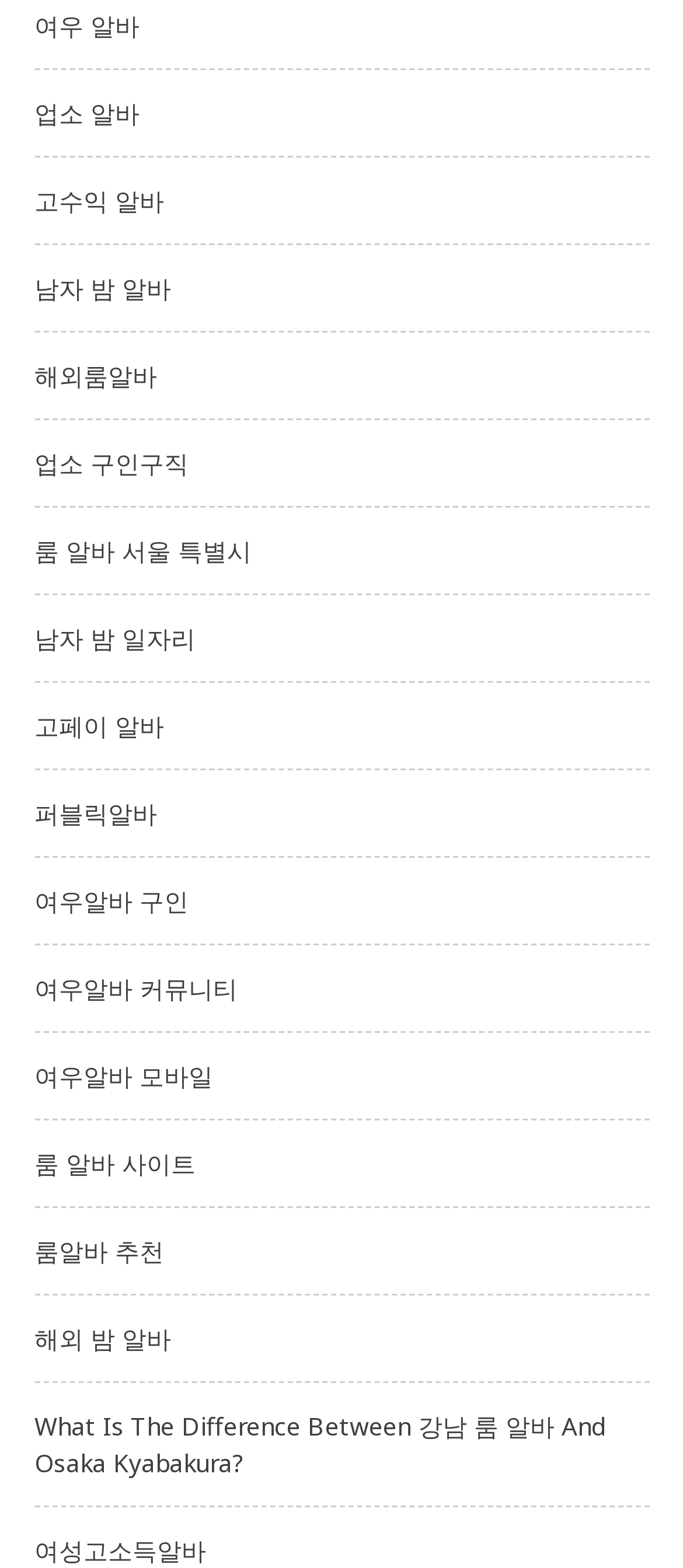What is the first link on the webpage?
Please provide a single word or phrase as the answer based on the screenshot.

여우 알바